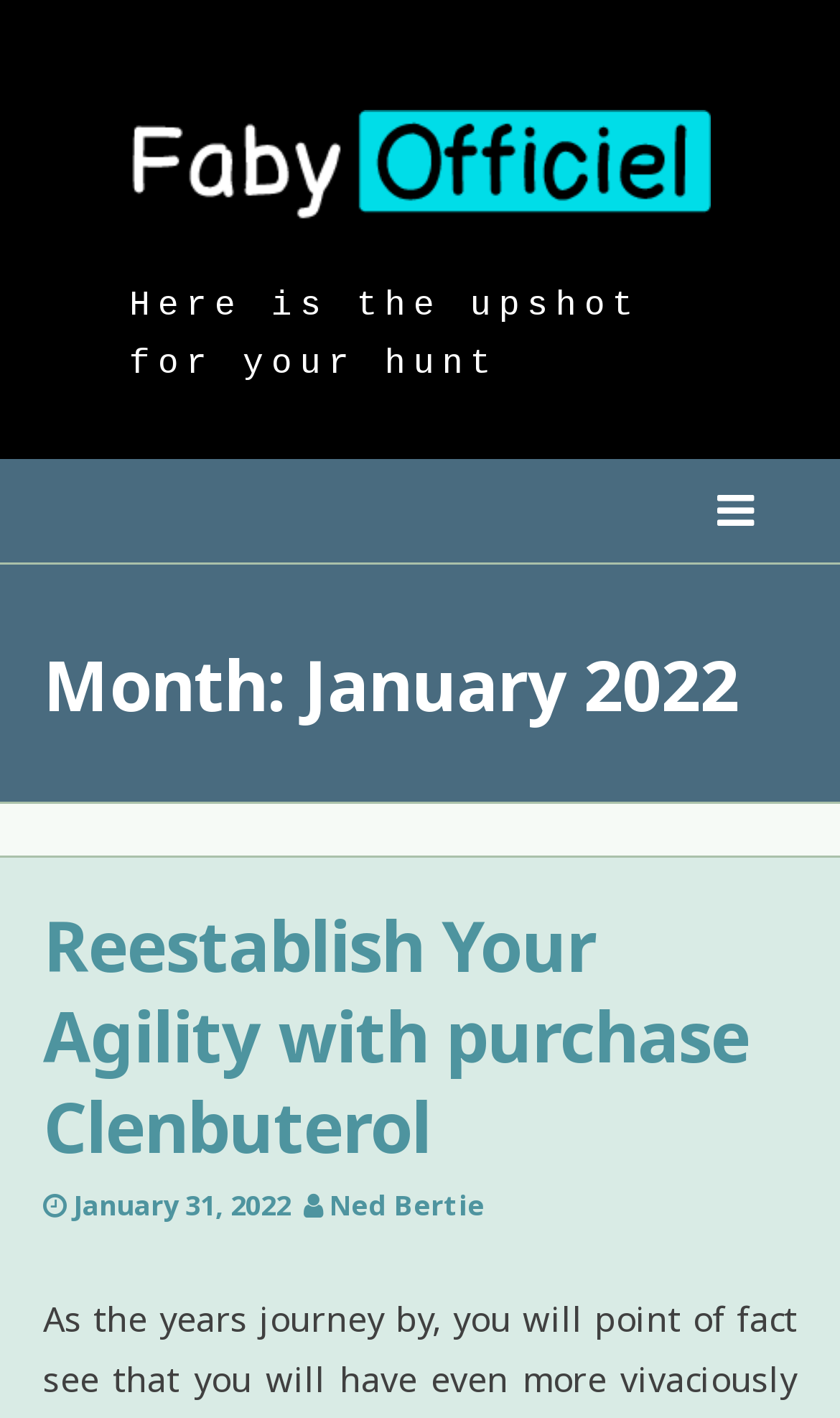Construct a thorough caption encompassing all aspects of the webpage.

The webpage is titled "January 2022 – Faby Officiel" and appears to be a blog or article page. At the top, there is a heading with a link and an image, taking up most of the width. Below this, there is a heading that reads "Here is the upshot for your hunt".

On the right side of the page, there is a button with an icon, which expands to reveal a menu. This menu contains two sections, each with a heading. The first section has a heading that reads "Month: January 2022", while the second section has a heading that reads "Reestablish Your Agility with purchase Clenbuterol". This second section also contains a link with the same text, as well as a time stamp that reads "January 31, 2022" and an author name "Ned Bertie".

There are a total of 5 headings on the page, and 4 links. The page also contains an image and a button. The elements are arranged in a hierarchical structure, with the main content on the left and the menu on the right.